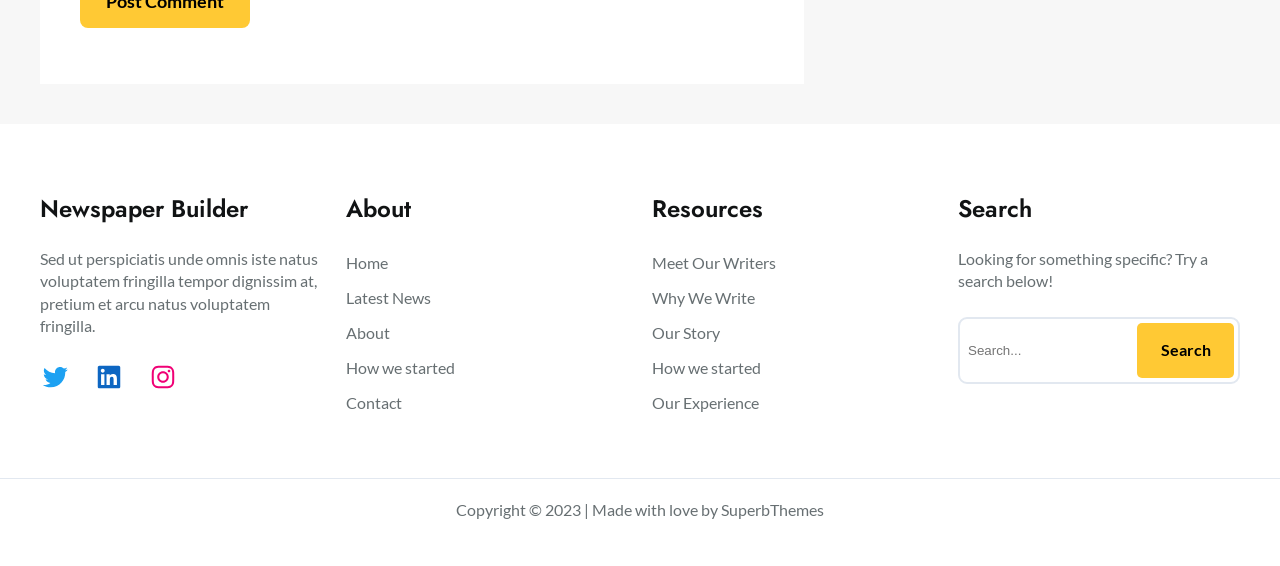Given the element description, predict the bounding box coordinates in the format (top-left x, top-left y, bottom-right x, bottom-right y), using floating point numbers between 0 and 1: Meet Our Writers

[0.509, 0.438, 0.606, 0.491]